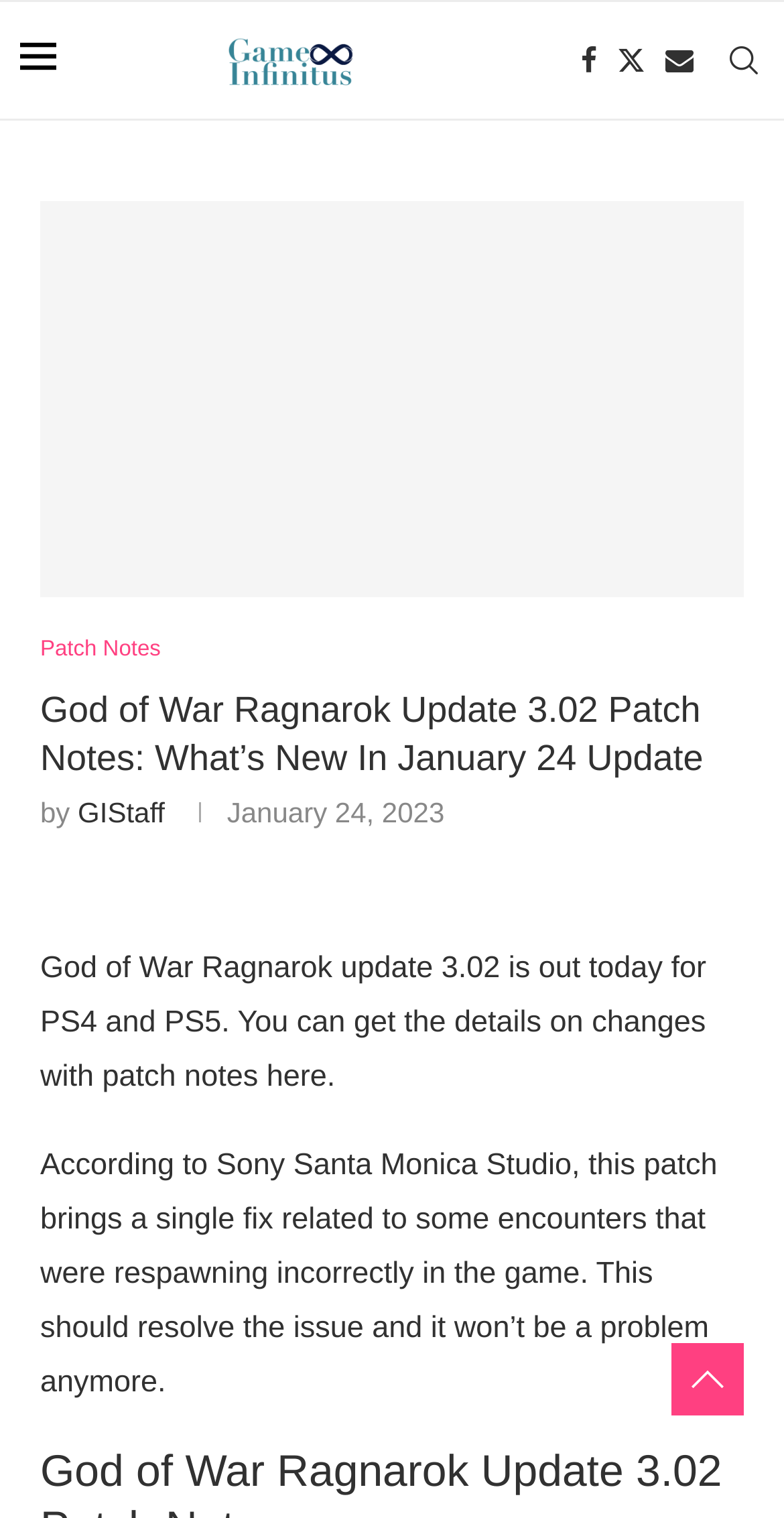Please mark the clickable region by giving the bounding box coordinates needed to complete this instruction: "View Patch Notes".

[0.051, 0.42, 0.205, 0.437]